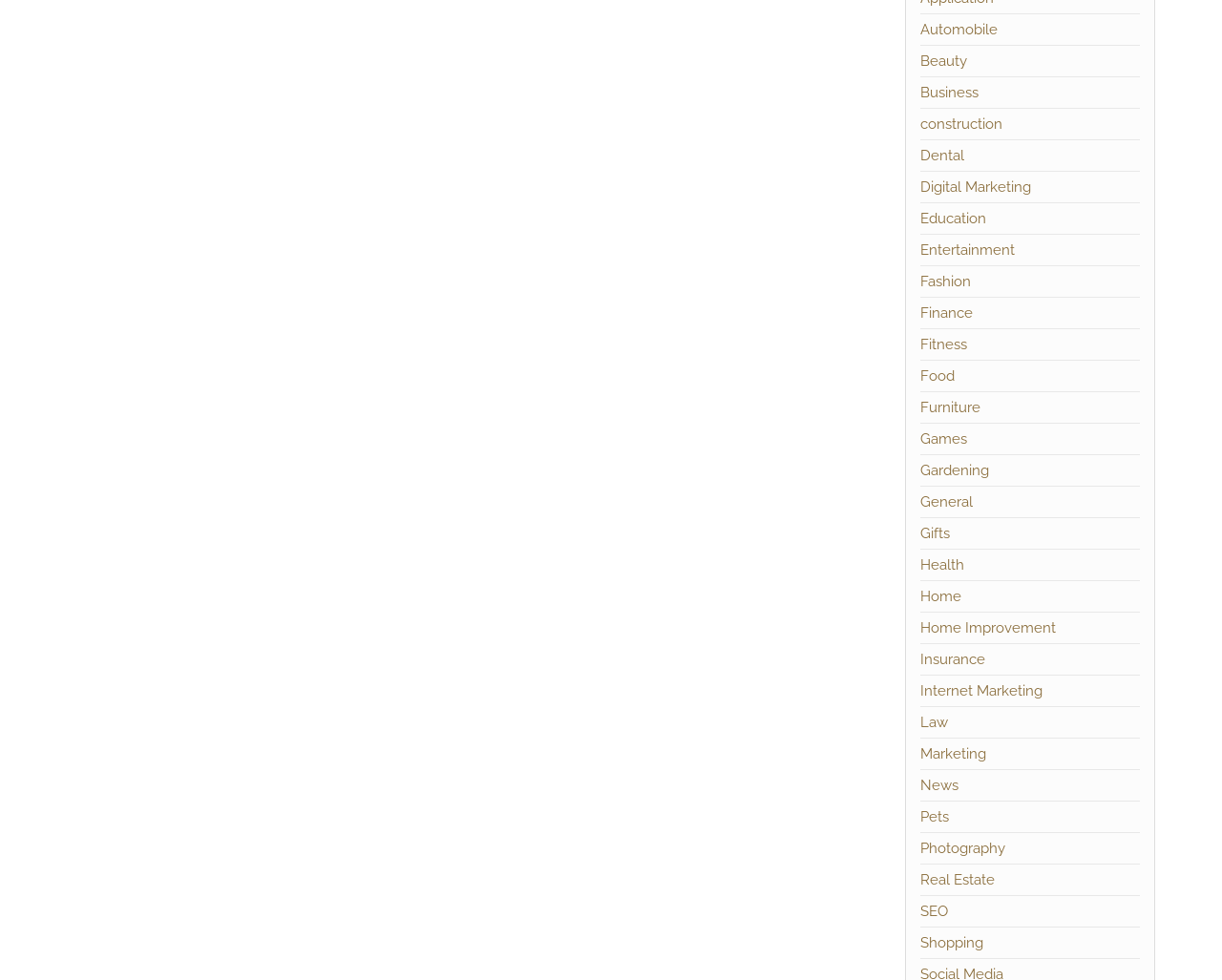Respond to the following question with a brief word or phrase:
What is the category located at the top-left corner of the webpage?

Automobile